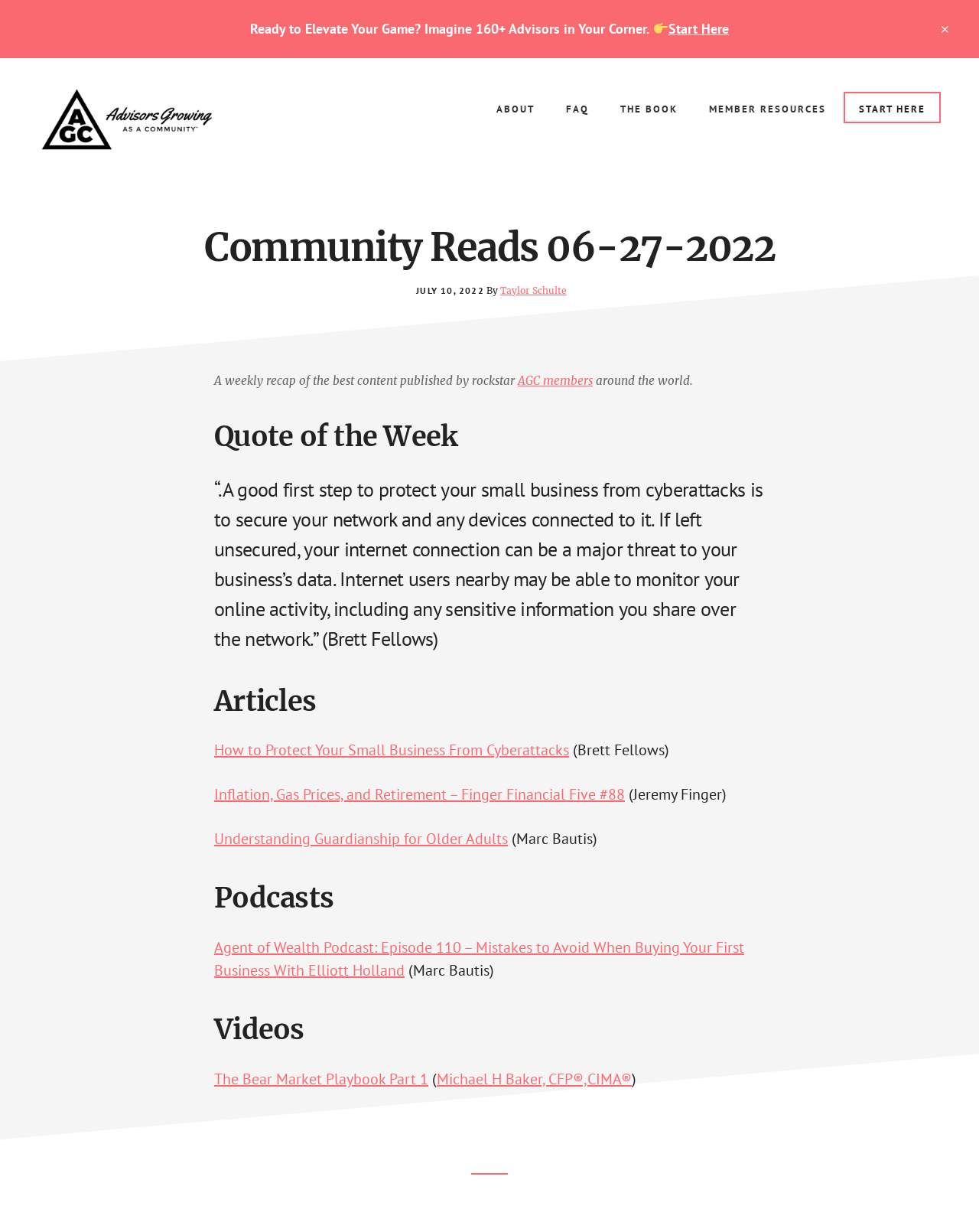From the webpage screenshot, identify the region described by Michael H Baker, CFP®,CIMA®. Provide the bounding box coordinates as (top-left x, top-left y, bottom-right x, bottom-right y), with each value being a floating point number between 0 and 1.

[0.446, 0.868, 0.645, 0.884]